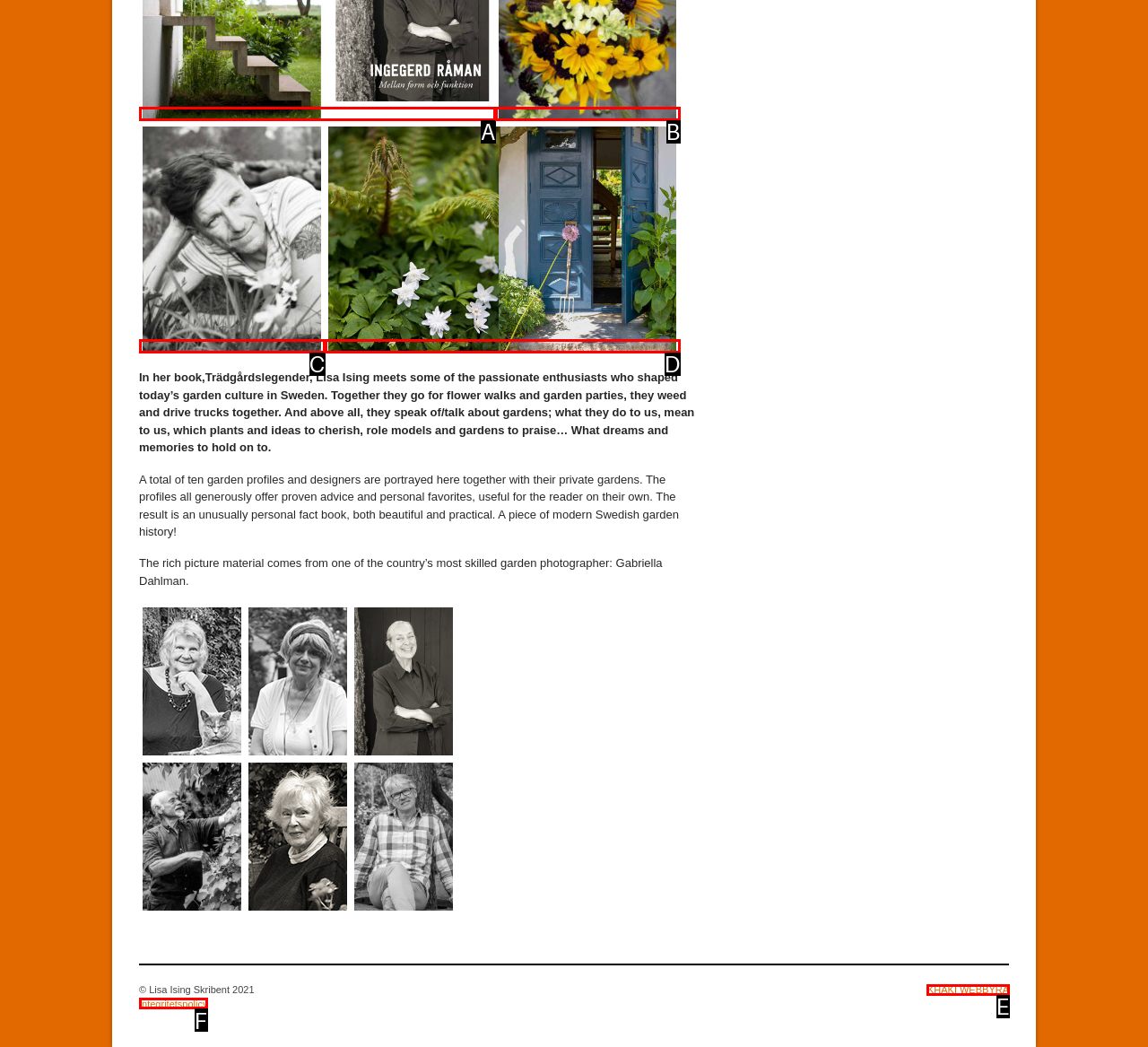Select the HTML element that corresponds to the description: Integritetspolicy. Answer with the letter of the matching option directly from the choices given.

F